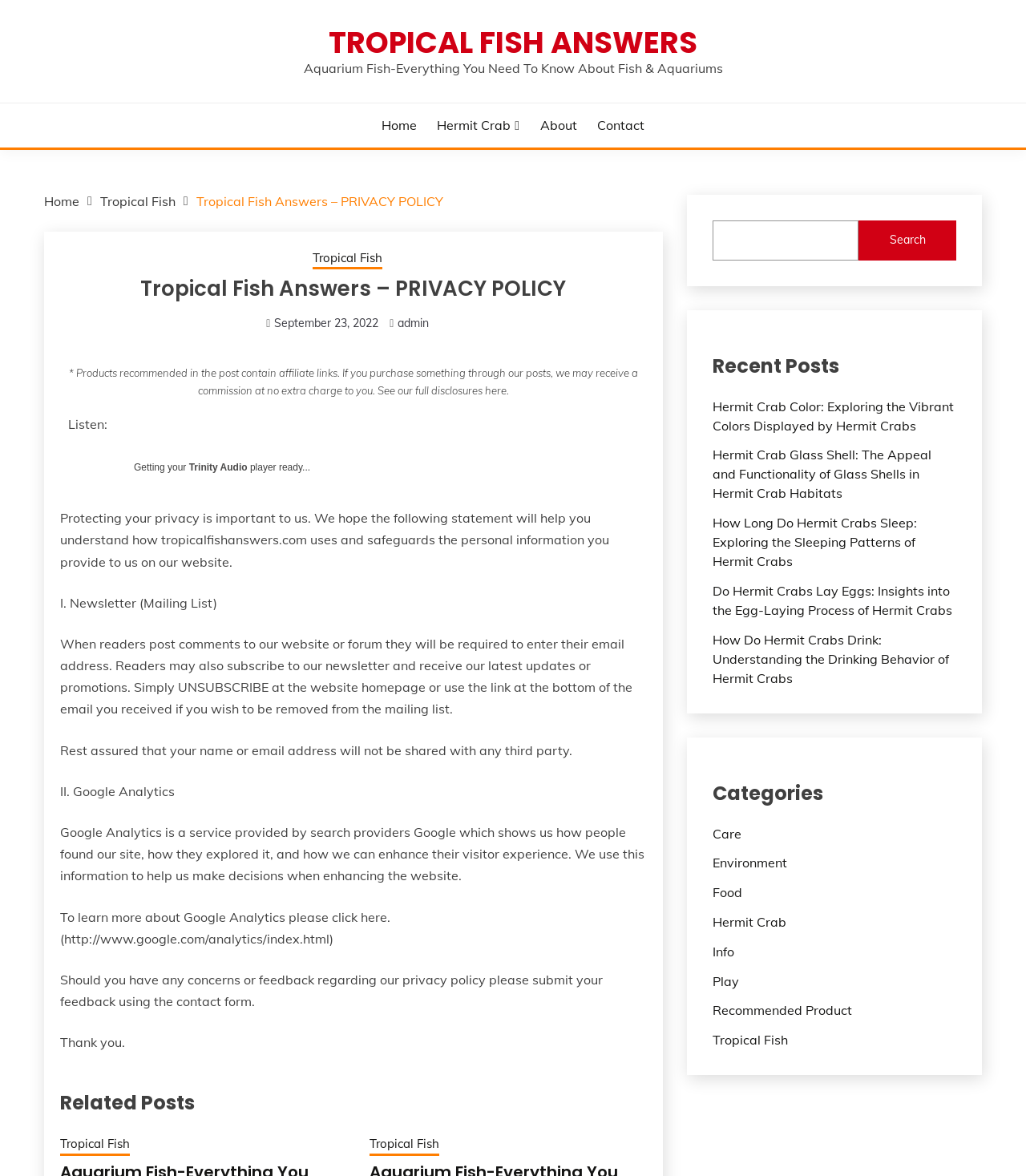Present a detailed account of what is displayed on the webpage.

The webpage is titled "Tropical Fish Answers - PRIVACY POLICY - TROPICAL FISH ANSWERS" and has a navigation menu at the top with links to "Home", "Hermit Crab", "About", and "Contact". Below the navigation menu, there is a breadcrumbs section that shows the current page's location in the website's hierarchy.

The main content of the page is divided into sections, starting with a heading that reads "Tropical Fish Answers – PRIVACY POLICY". Below this heading, there is a paragraph of text that explains the importance of protecting user privacy and how the website uses and safeguards personal information.

The next section is titled "I. Newsletter (Mailing List)" and explains how users can subscribe to the website's newsletter and how their email addresses are used. This is followed by a section titled "II. Google Analytics" that explains how the website uses Google Analytics to track user behavior and enhance the user experience.

There are several other sections on the page, including a "Related Posts" section that lists links to other articles on the website, a "Recent Posts" section that lists links to recent articles, and a "Categories" section that lists links to different categories of articles on the website.

In the top-right corner of the page, there is a search bar with a search button. There are also several links to other pages on the website, including a link to the website's homepage and links to other articles and categories.

At the very bottom of the page, there is a link to the website's full disclosures and a statement thanking users for visiting the website.